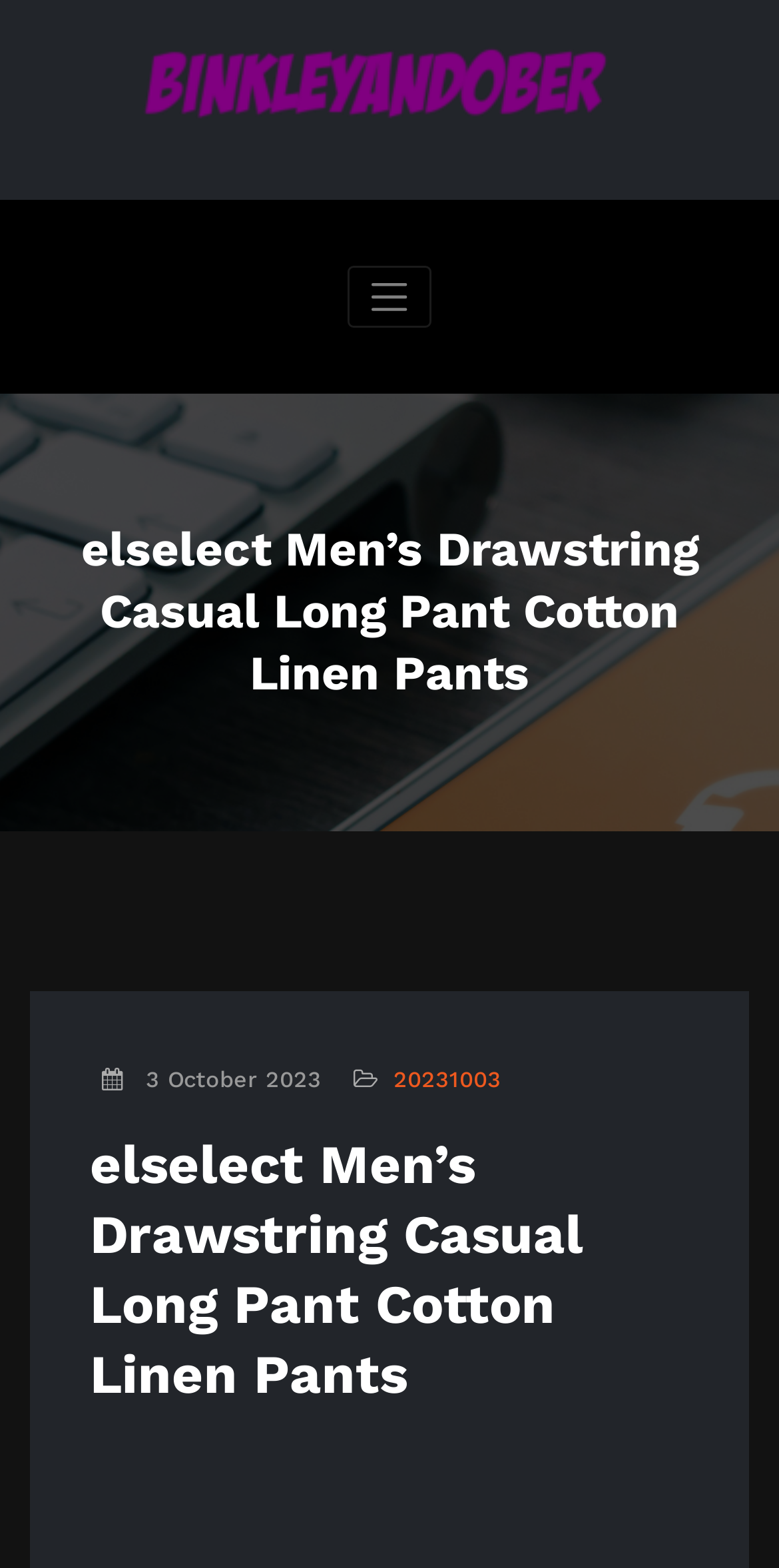Please find and give the text of the main heading on the webpage.

elselect Men’s Drawstring Casual Long Pant Cotton Linen Pants